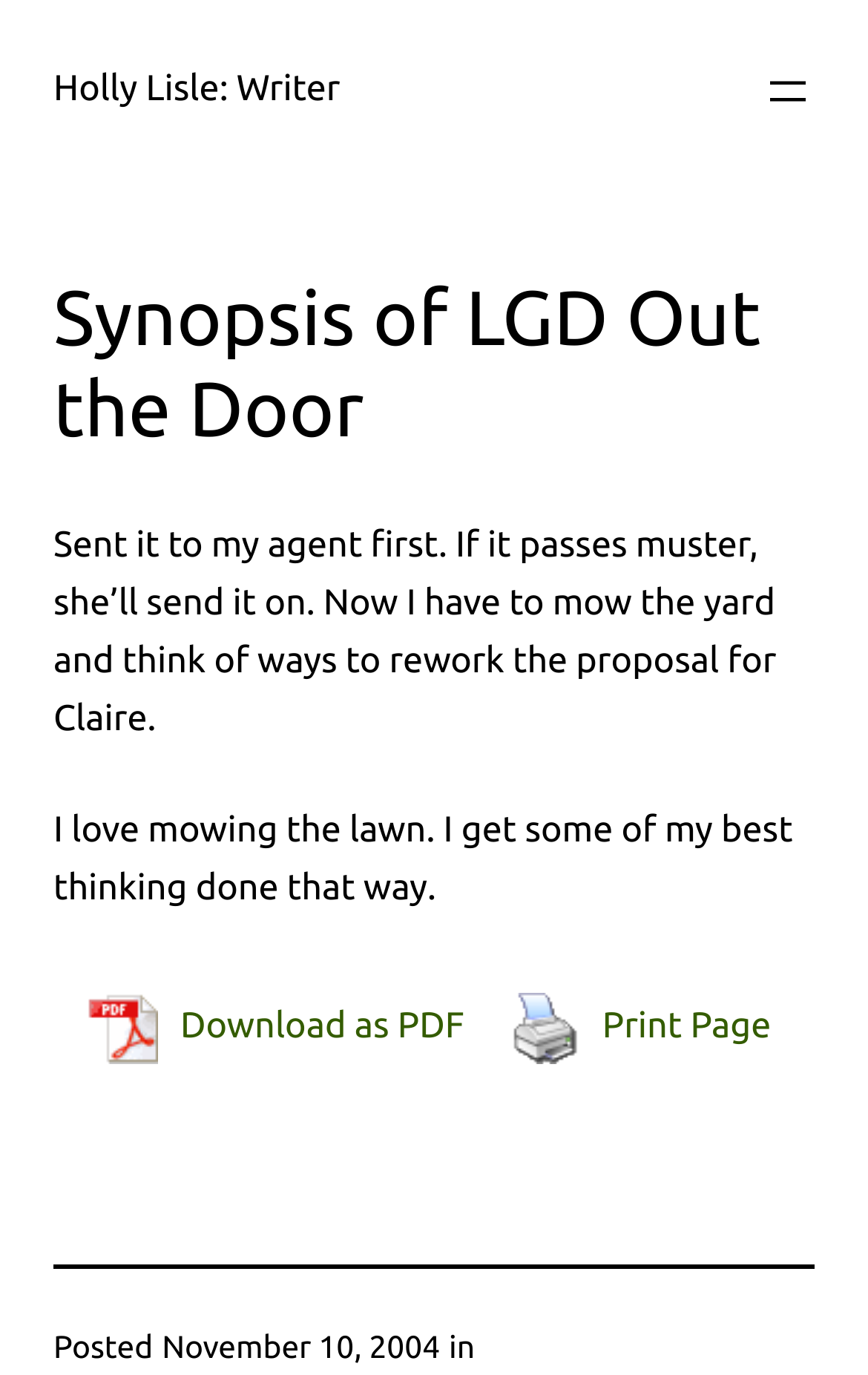What is the purpose of the 'image_pdf' link?
Please provide a full and detailed response to the question.

The 'image_pdf' link is accompanied by the text 'Download as PDF', suggesting that clicking on this link will allow the user to download the content as a PDF file.